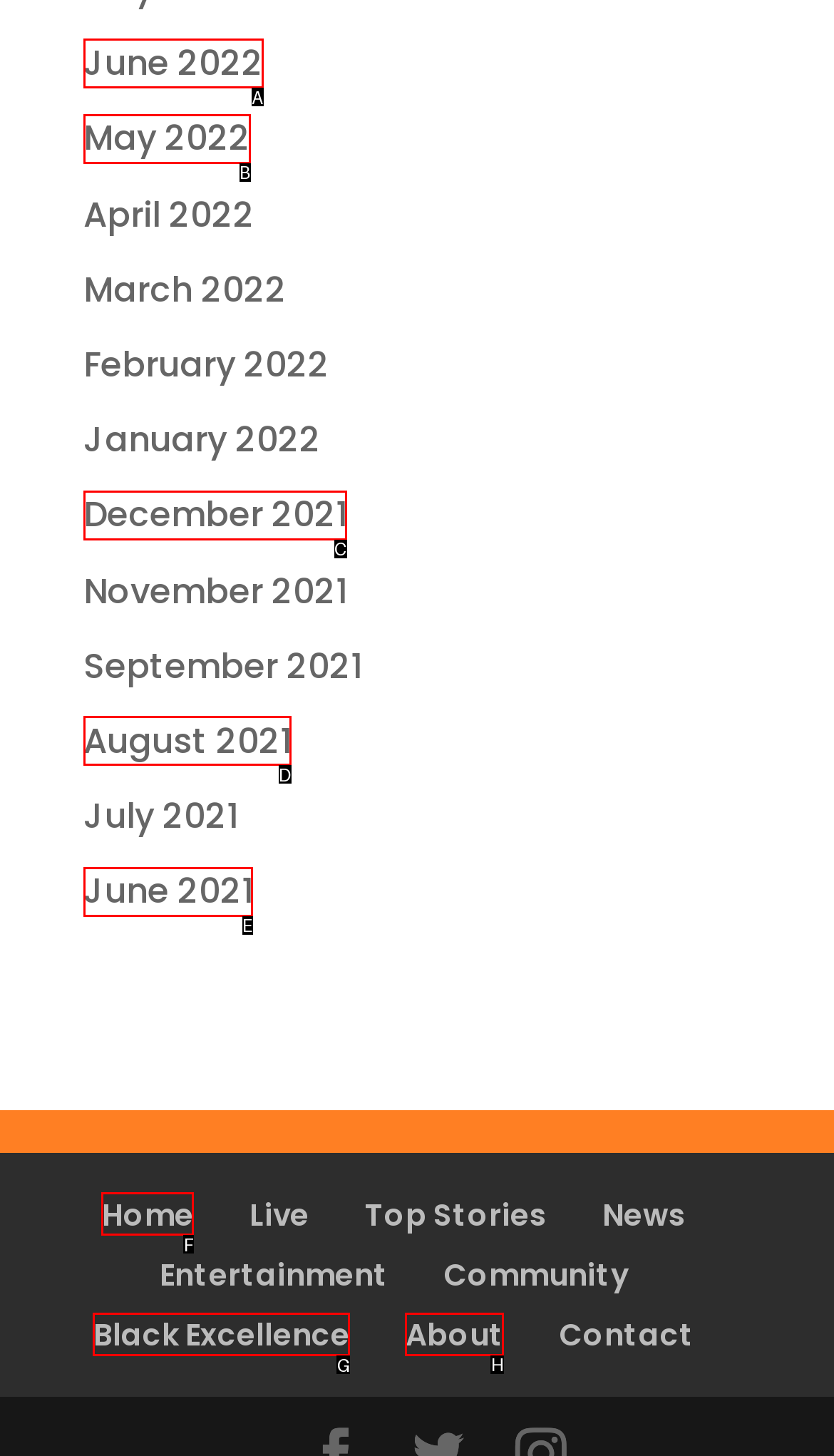Pick the option that should be clicked to perform the following task: learn about ex-wife
Answer with the letter of the selected option from the available choices.

None